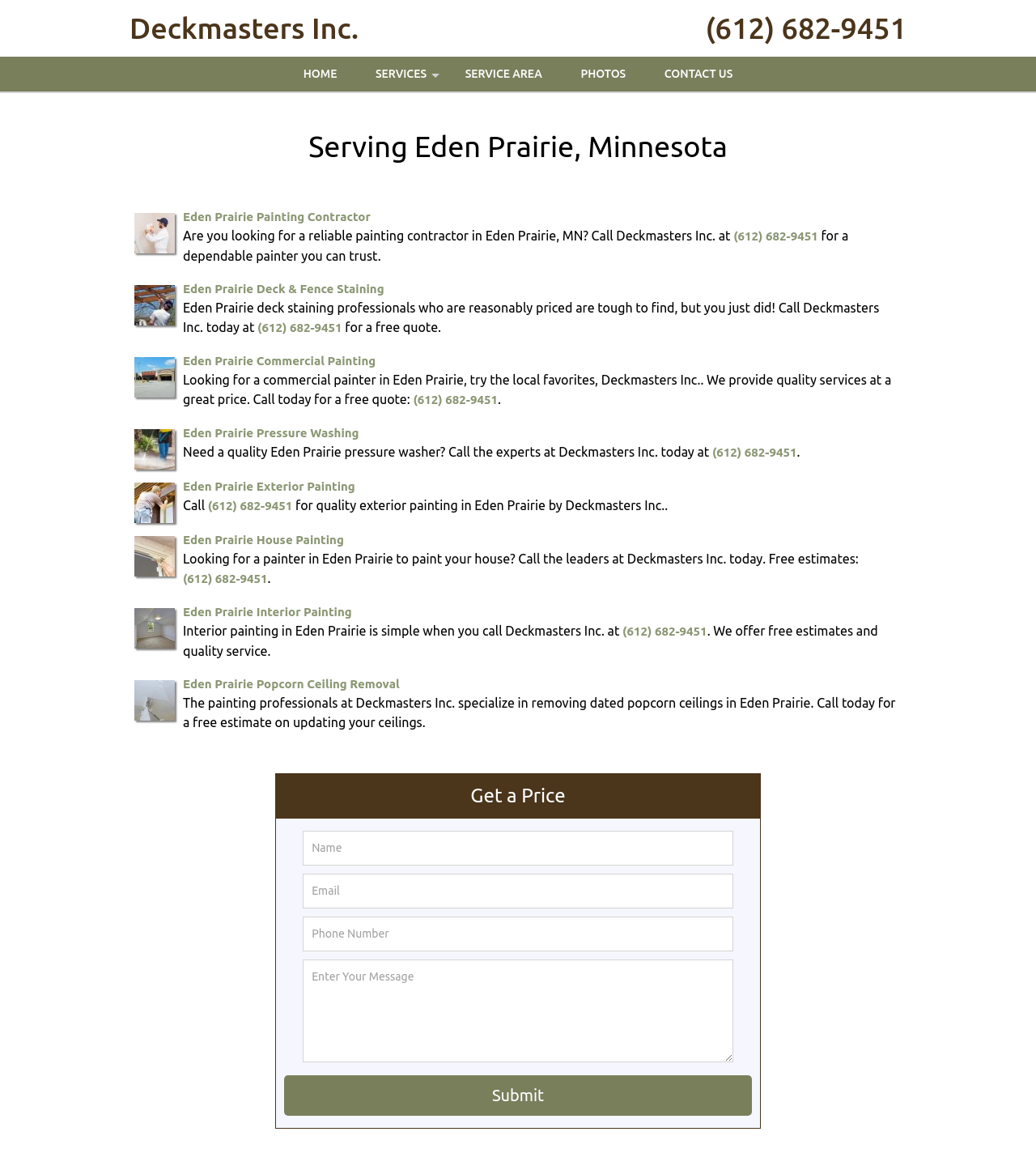Given the element description "Eden Prairie Exterior Painting" in the screenshot, predict the bounding box coordinates of that UI element.

[0.177, 0.415, 0.343, 0.427]